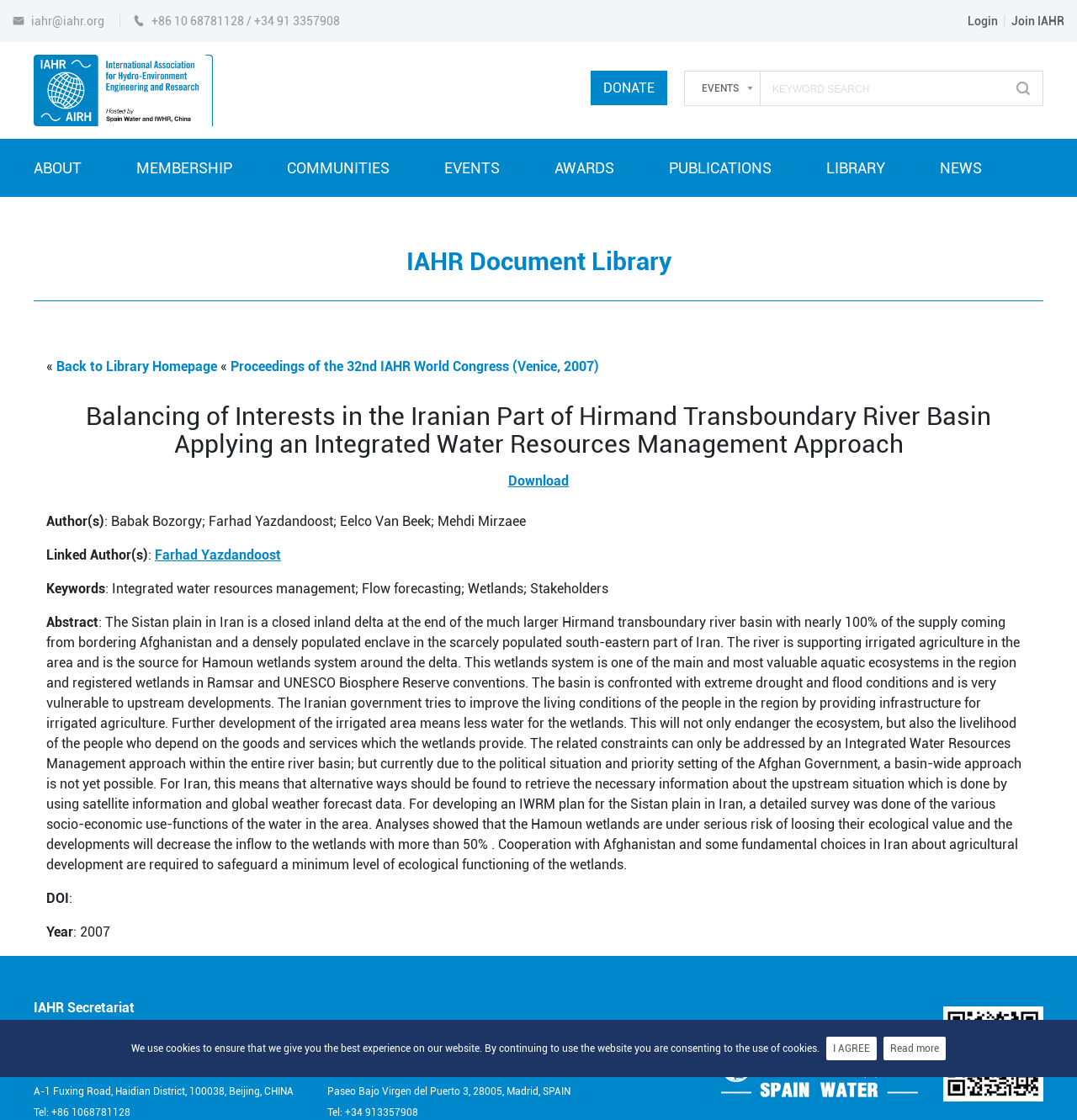Based on the image, please elaborate on the answer to the following question:
What is the topic of the document?

The topic of the document can be found in the heading element with the text 'Balancing of Interests in the Iranian Part of Hirmand Transboundary River Basin Applying an Integrated Water Resources Management Approach'.